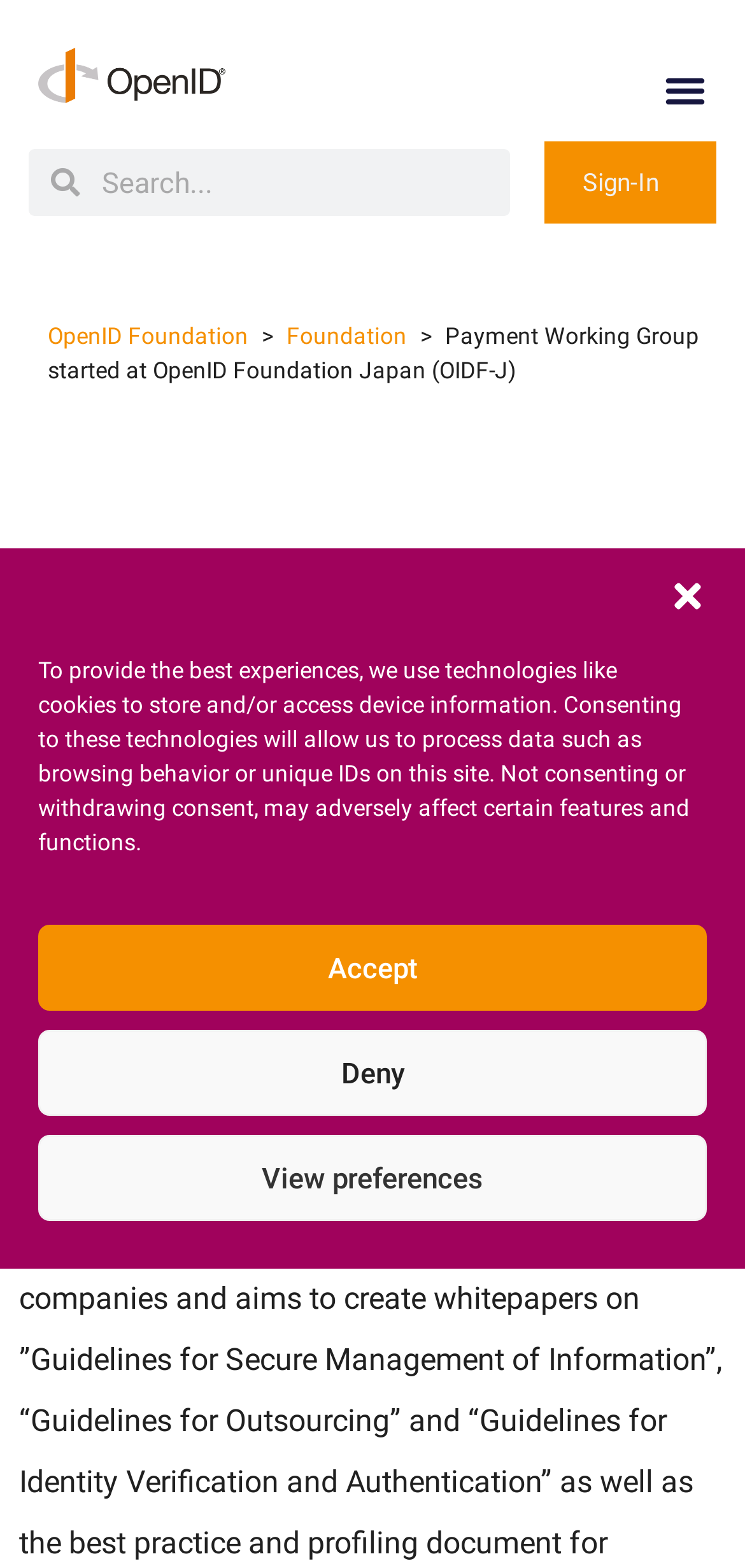Please indicate the bounding box coordinates of the element's region to be clicked to achieve the instruction: "Read the Payment Working Group article". Provide the coordinates as four float numbers between 0 and 1, i.e., [left, top, right, bottom].

[0.026, 0.369, 0.974, 0.525]